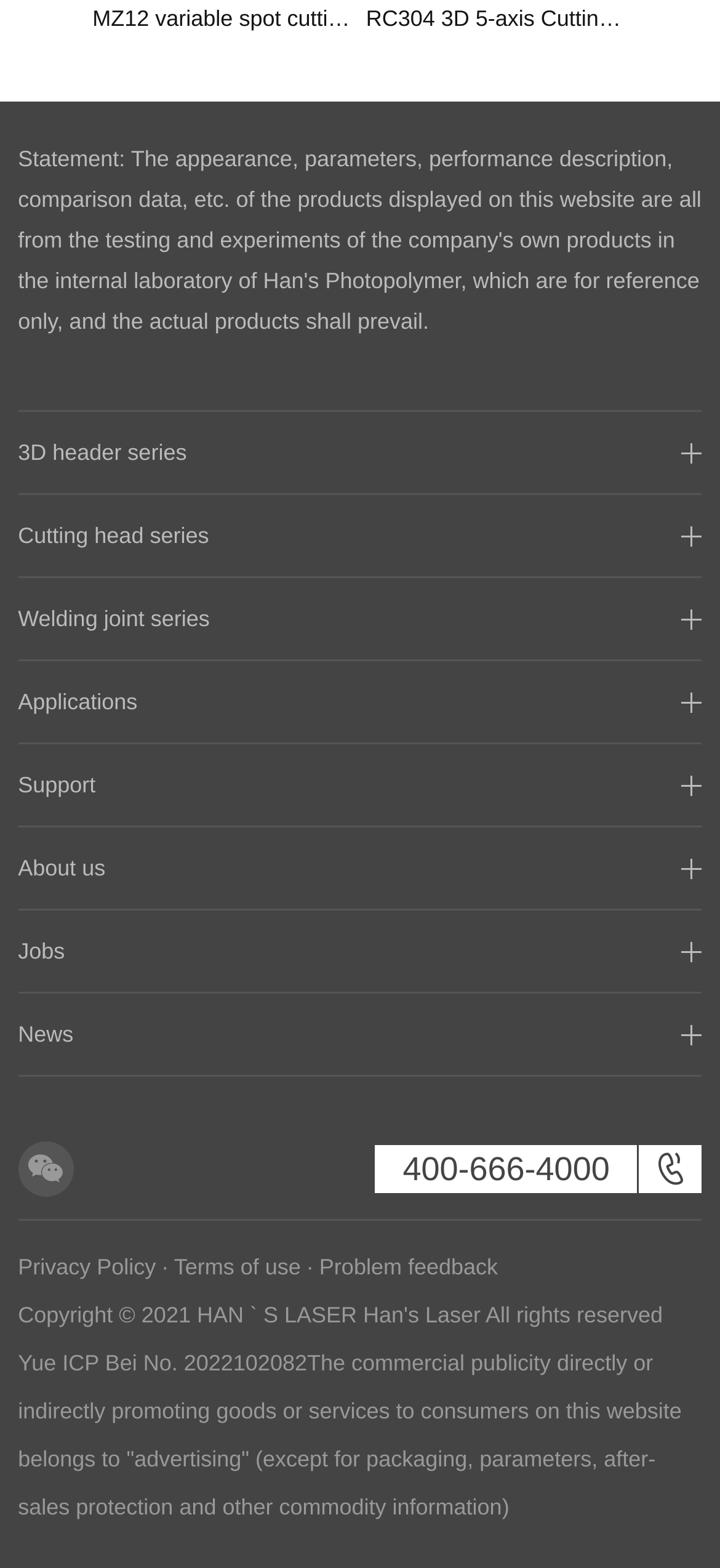Locate the UI element described by Applications and provide its bounding box coordinates. Use the format (top-left x, top-left y, bottom-right x, bottom-right y) with all values as floating point numbers between 0 and 1.

[0.025, 0.44, 0.191, 0.456]